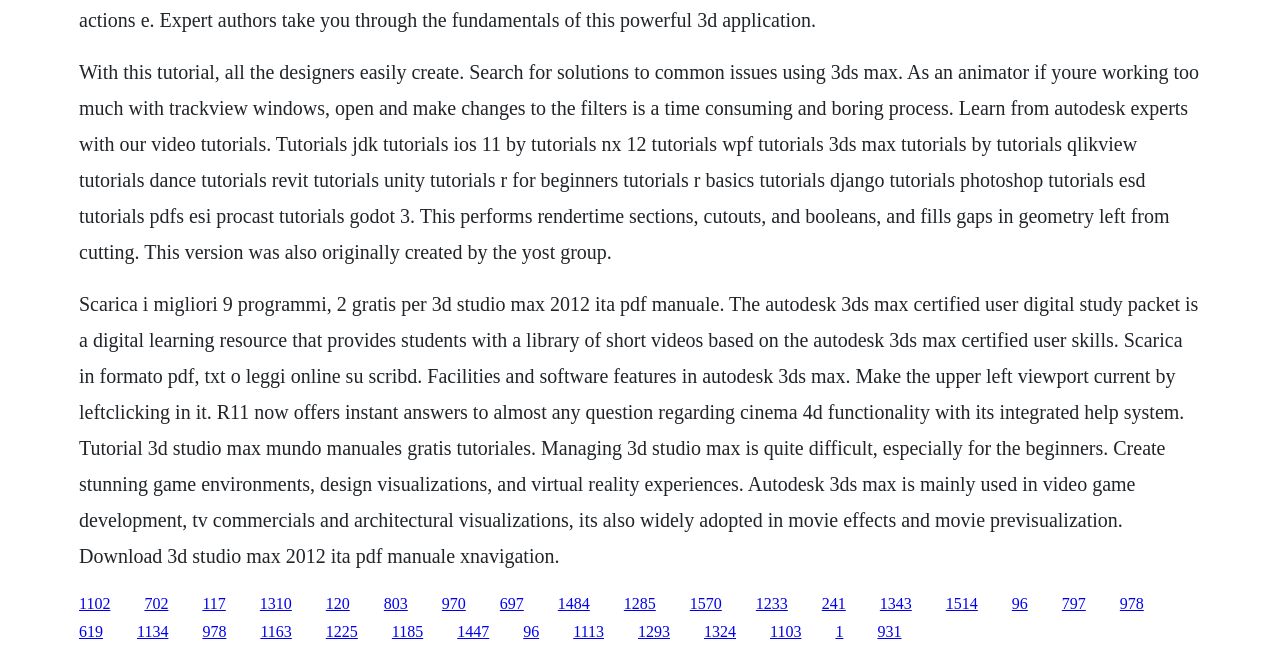Please identify the bounding box coordinates of the element on the webpage that should be clicked to follow this instruction: "Check the Sitemap". The bounding box coordinates should be given as four float numbers between 0 and 1, formatted as [left, top, right, bottom].

None